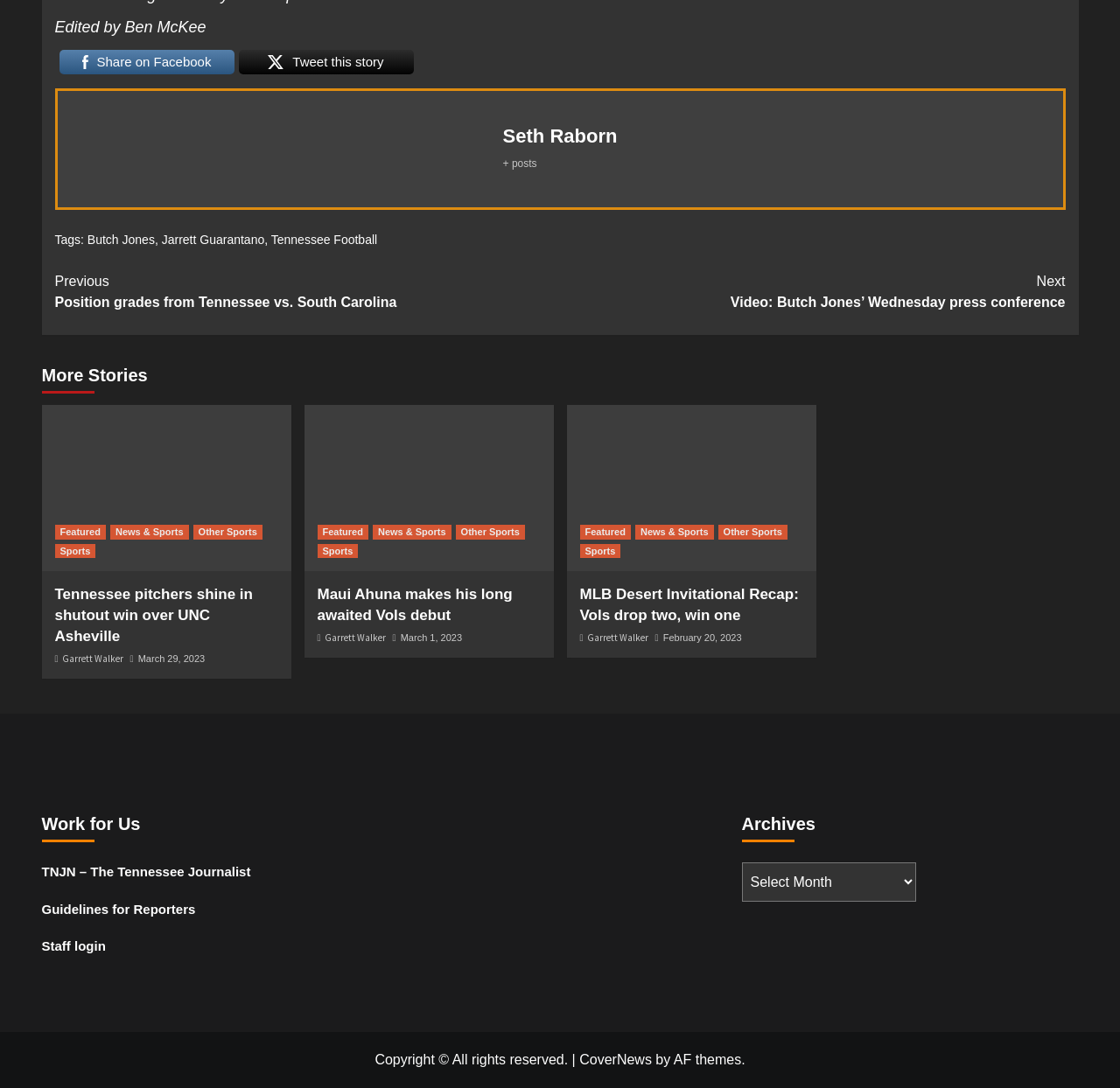Identify the bounding box coordinates for the element that needs to be clicked to fulfill this instruction: "View more stories". Provide the coordinates in the format of four float numbers between 0 and 1: [left, top, right, bottom].

[0.037, 0.332, 0.132, 0.362]